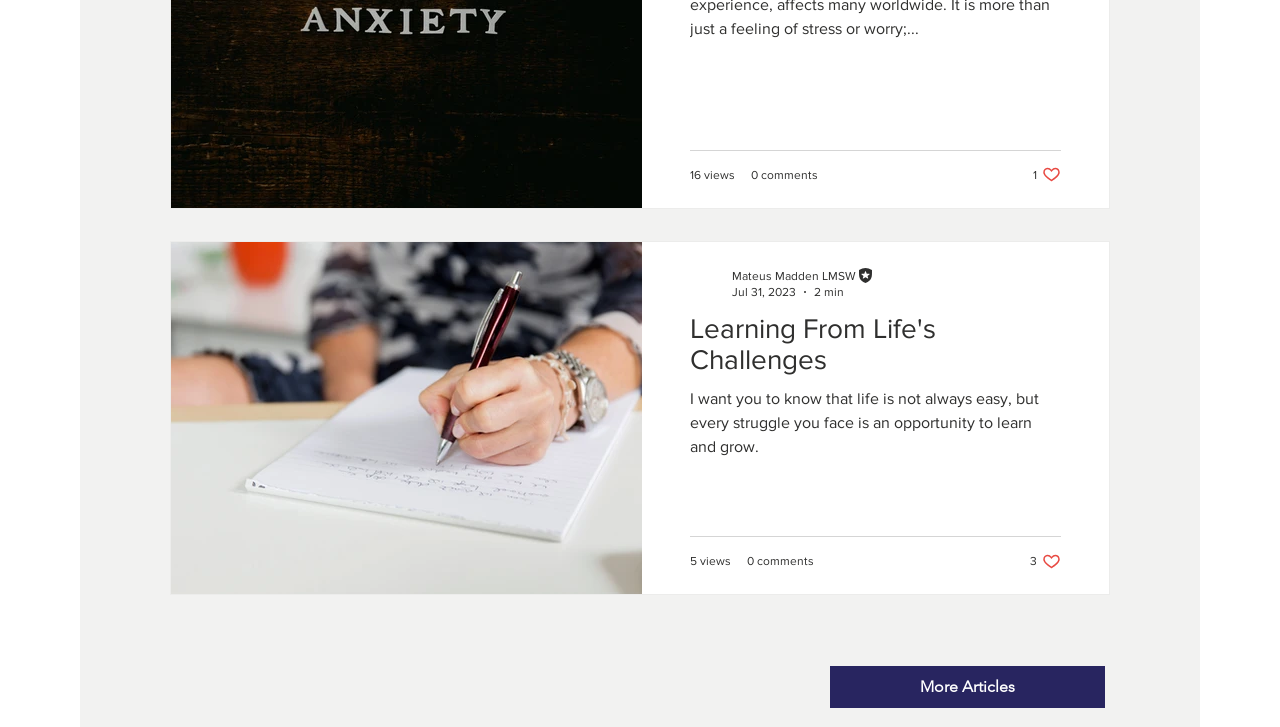What is the duration of the second article?
Ensure your answer is thorough and detailed.

I found the answer by looking at the duration of the second article, which is located below the author's name and says '2 min'.